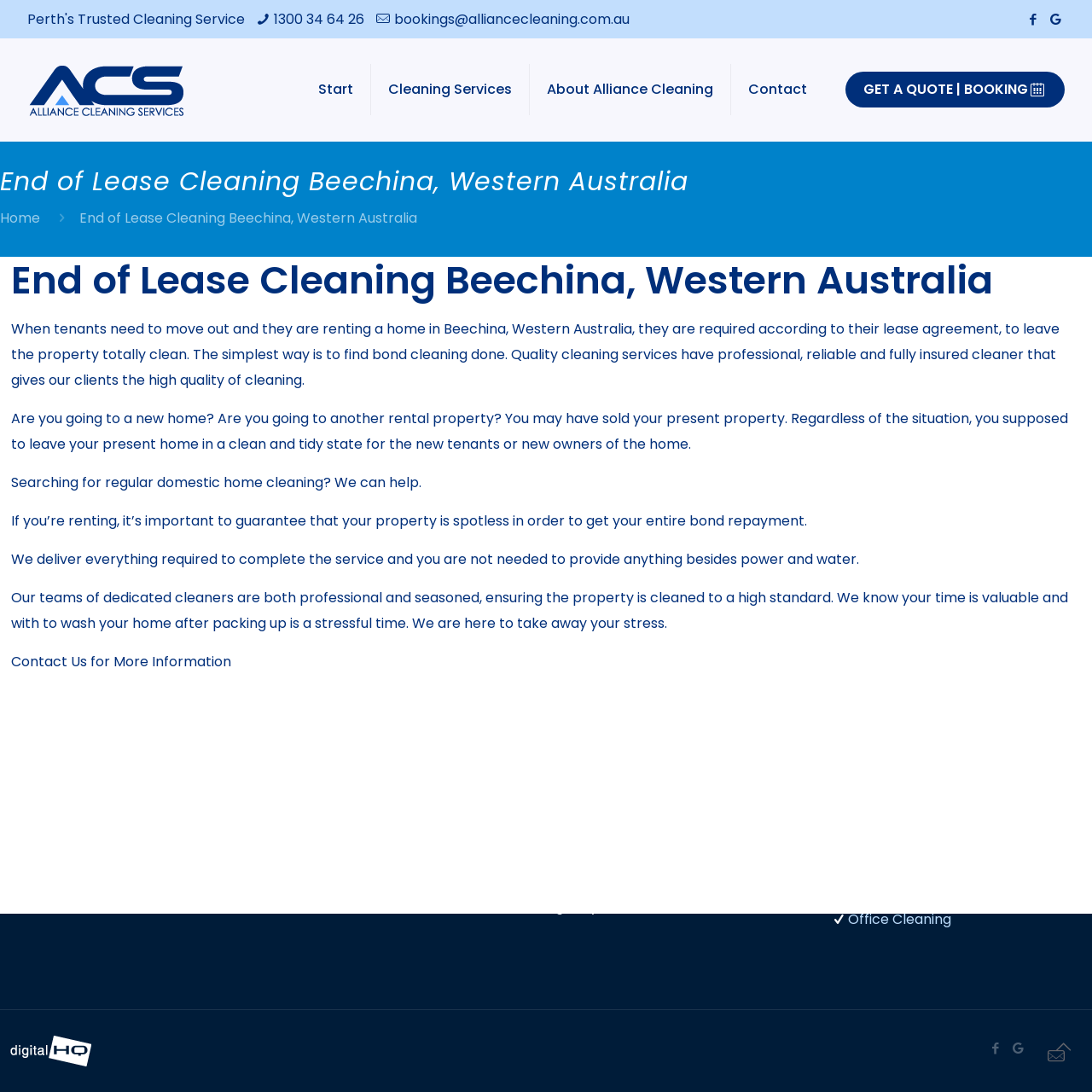Please specify the bounding box coordinates in the format (top-left x, top-left y, bottom-right x, bottom-right y), with all values as floating point numbers between 0 and 1. Identify the bounding box of the UI element described by: Cleaning Services

[0.34, 0.035, 0.485, 0.129]